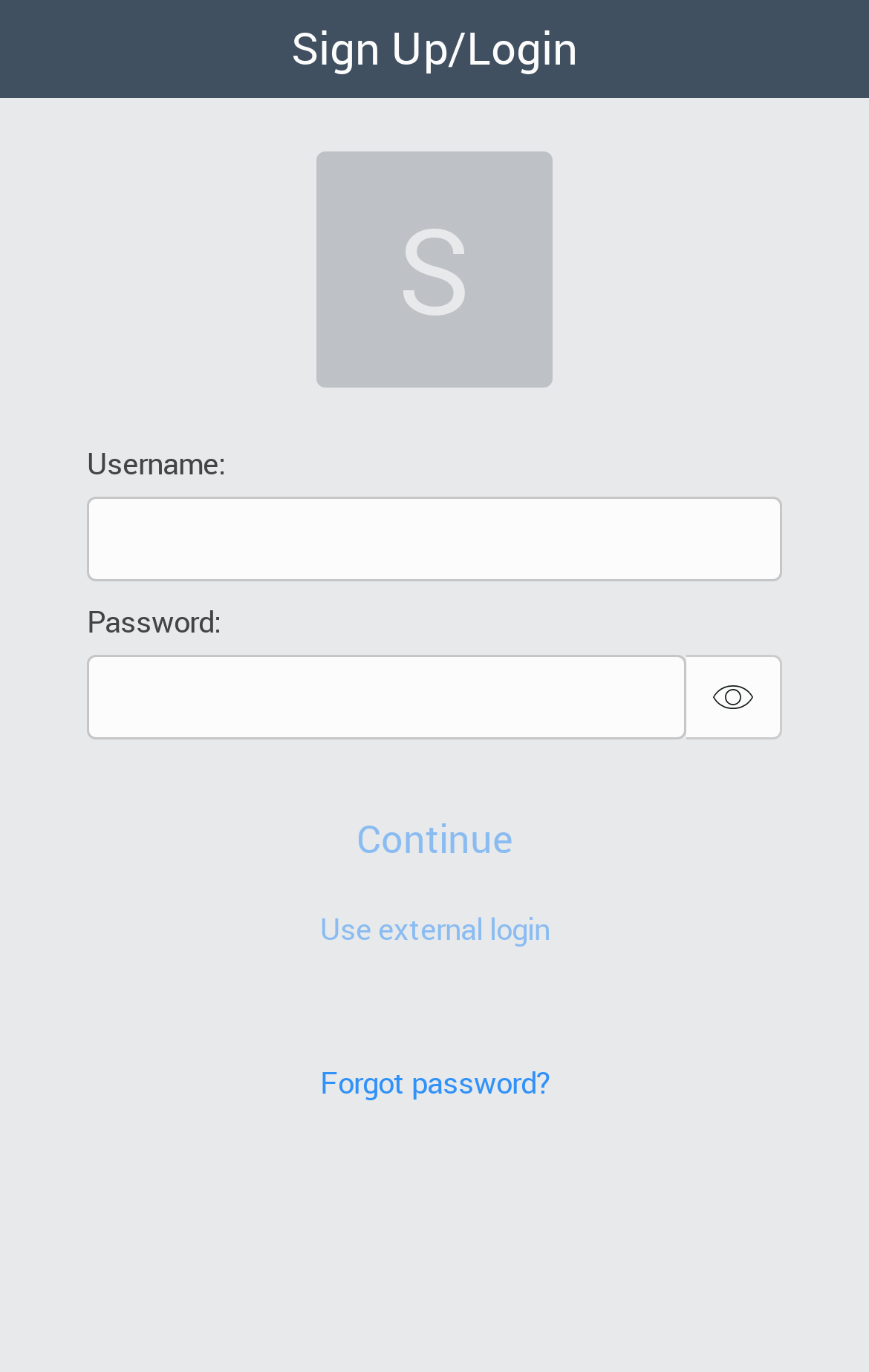Produce a meticulous description of the webpage.

The webpage is a login page for ServiceNow, with a focus on the username and password input fields. At the top left, there is a label "Username:" followed by a text input field that spans most of the width of the page. Below the username field, there is a label "Password:" accompanied by another text input field, which is also wide and takes up most of the page's width. 

To the right of the password field, there is a "Show Password" button with an icon, allowing users to toggle the visibility of their password. 

Below the password field, there are three buttons: "Continue", "Use external login", and "Forgot password?". The "Continue" and "Use external login" buttons are currently disabled, while the "Forgot password?" button is active.